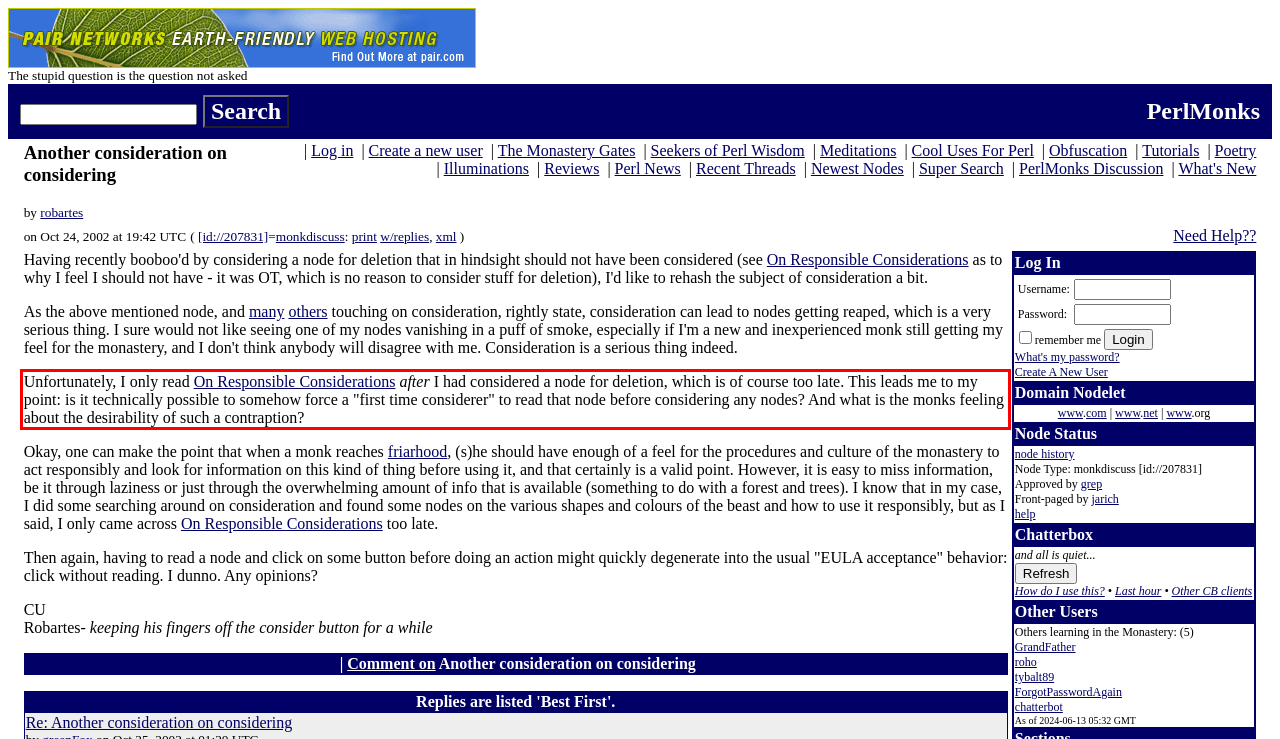Given a screenshot of a webpage with a red bounding box, please identify and retrieve the text inside the red rectangle.

Unfortunately, I only read On Responsible Considerations after I had considered a node for deletion, which is of course too late. This leads me to my point: is it technically possible to somehow force a "first time considerer" to read that node before considering any nodes? And what is the monks feeling about the desirability of such a contraption?